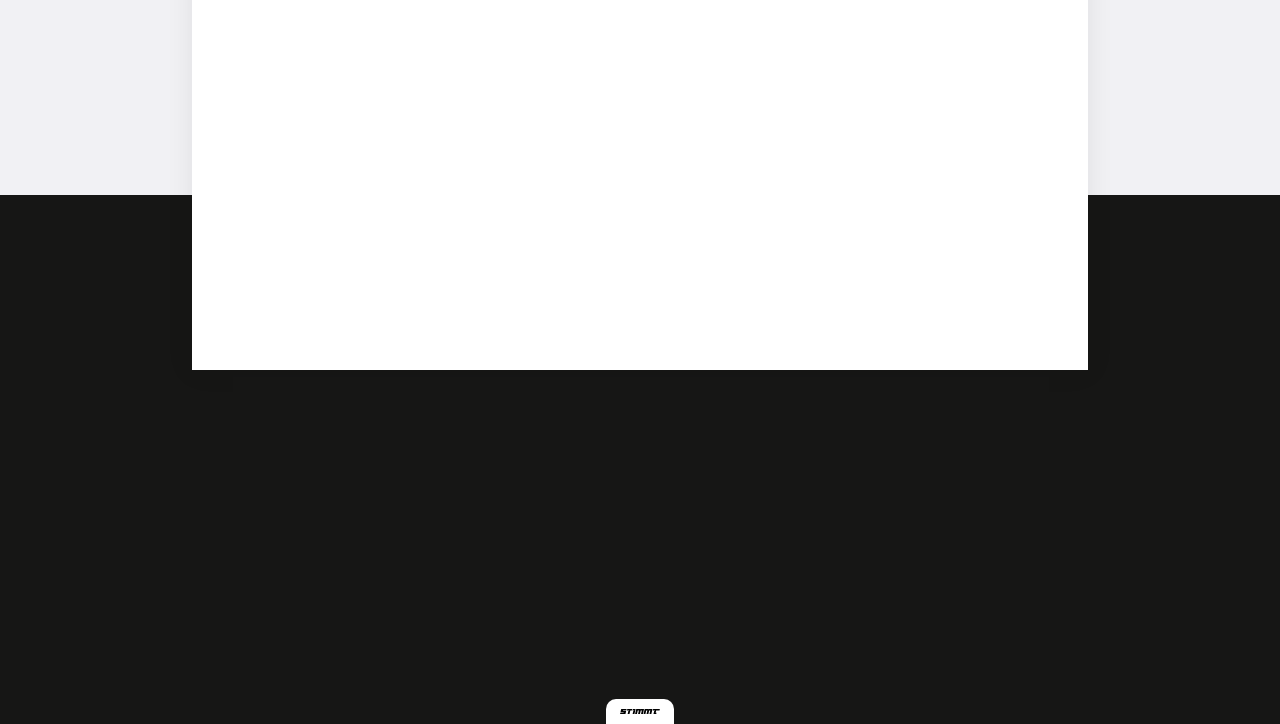Find the bounding box coordinates of the clickable area required to complete the following action: "Enter your first name".

[0.204, 0.097, 0.495, 0.177]